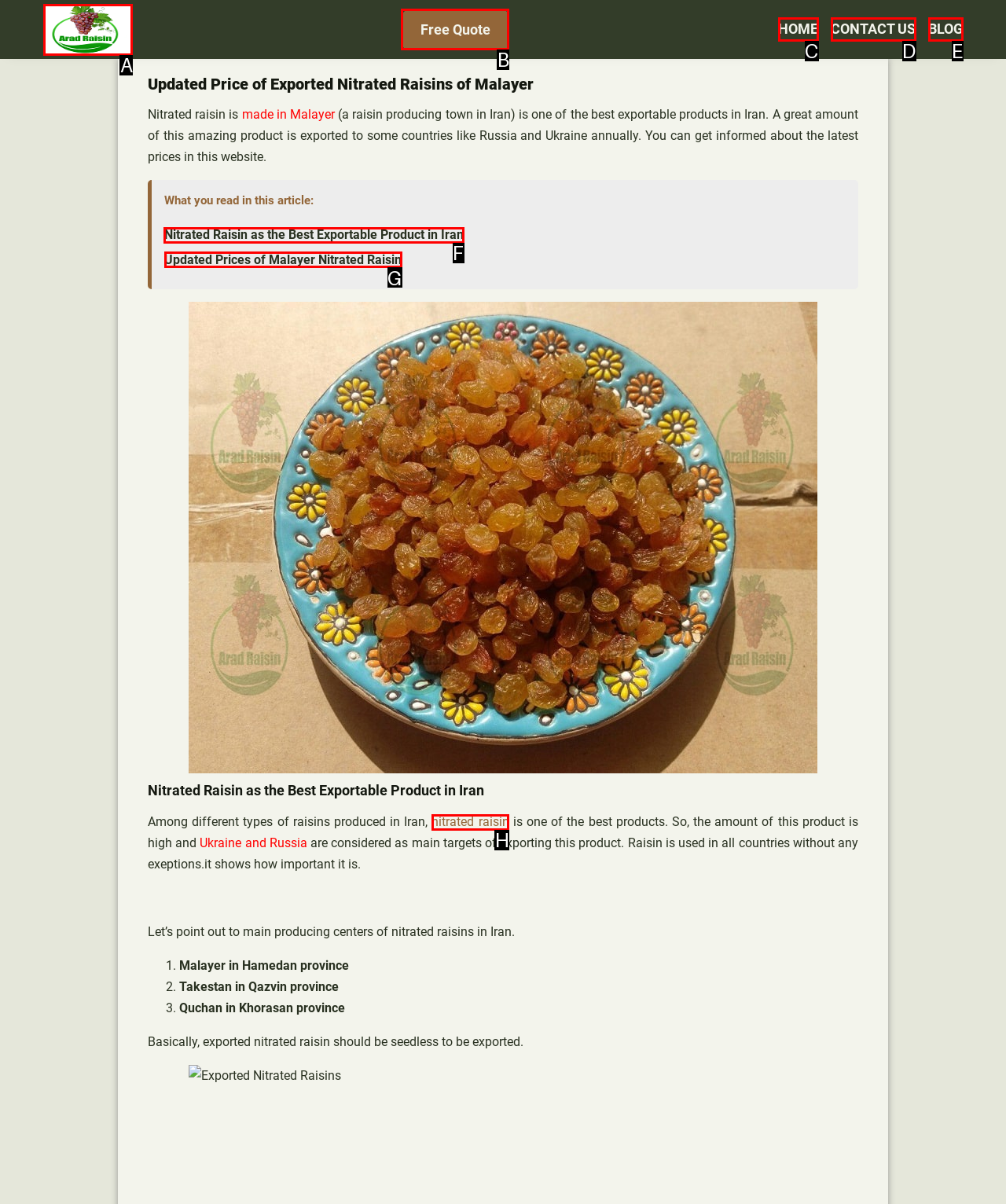Indicate which red-bounded element should be clicked to perform the task: Click on the 'Nitrated Raisin as the Best Exportable Product in Iran' link Answer with the letter of the correct option.

F